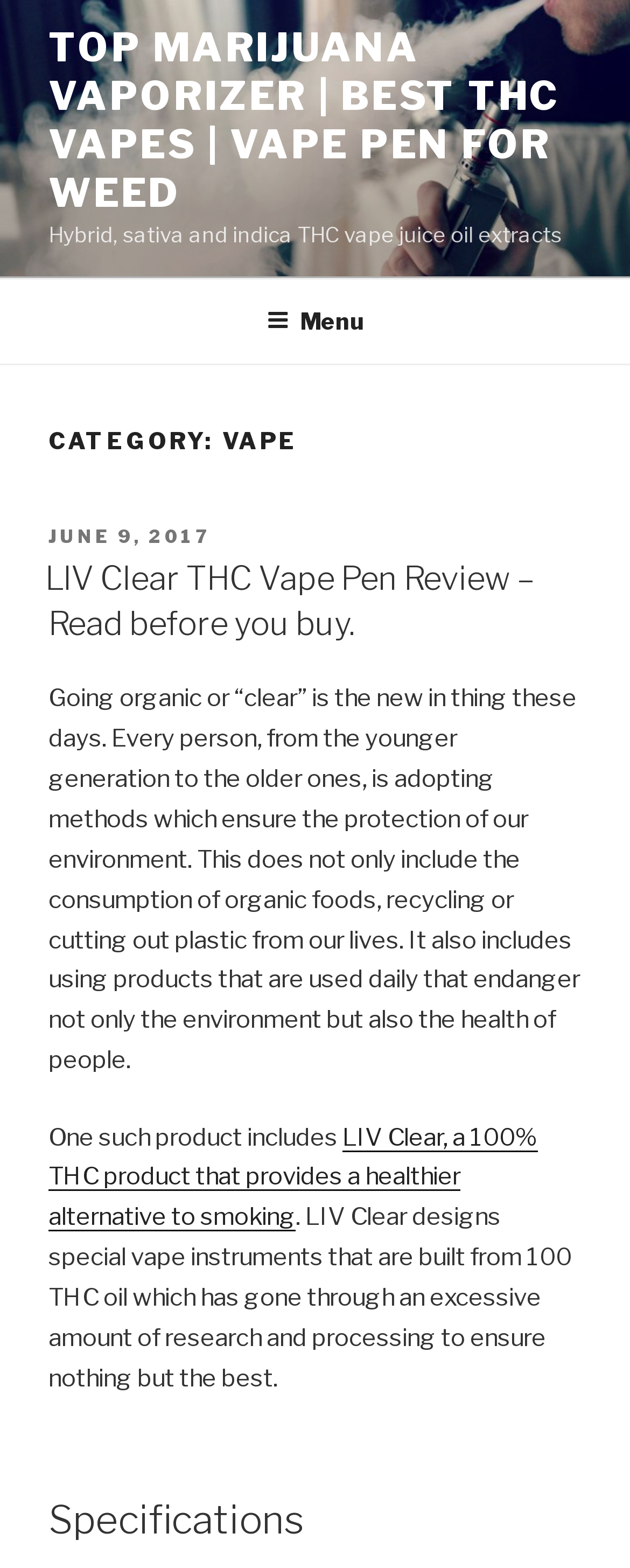What is the main category of the webpage?
Based on the image, answer the question with a single word or brief phrase.

Vape